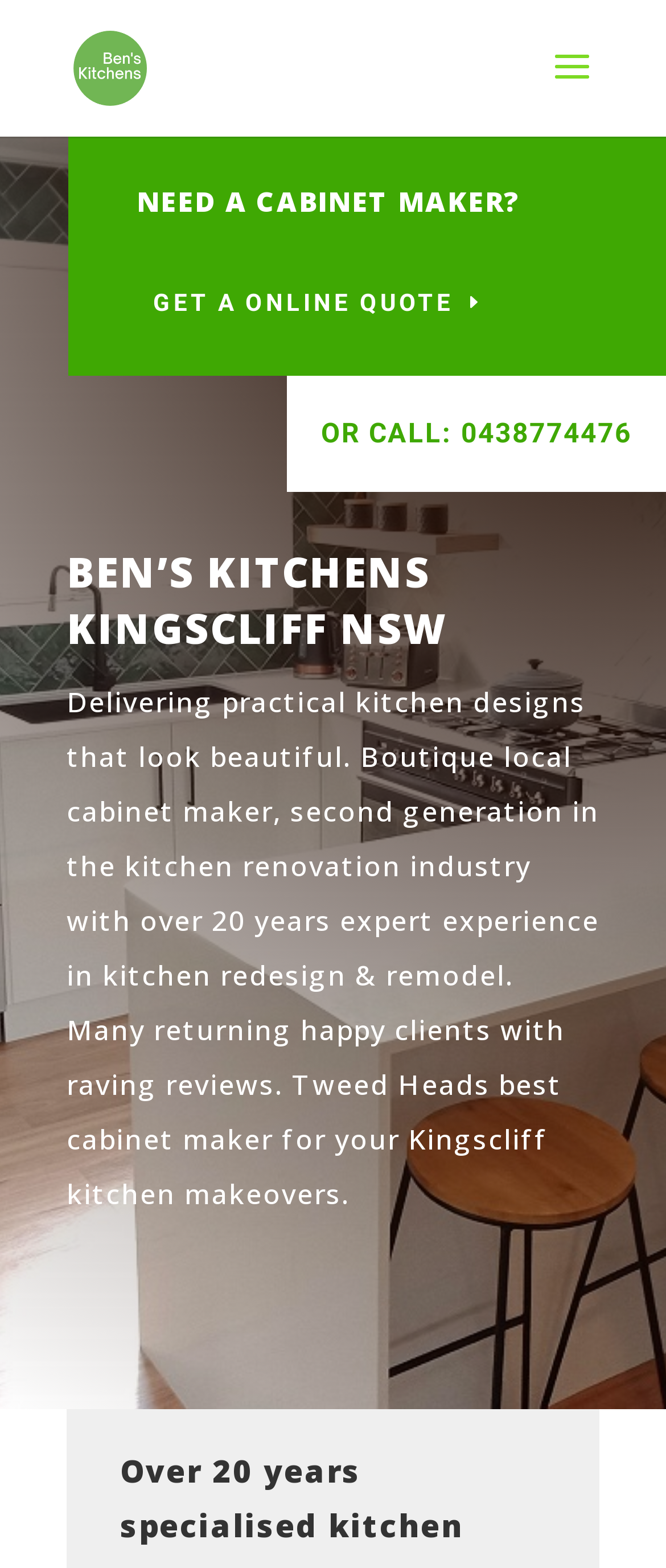Use a single word or phrase to answer the question:
What can you get from the company?

kitchen designs